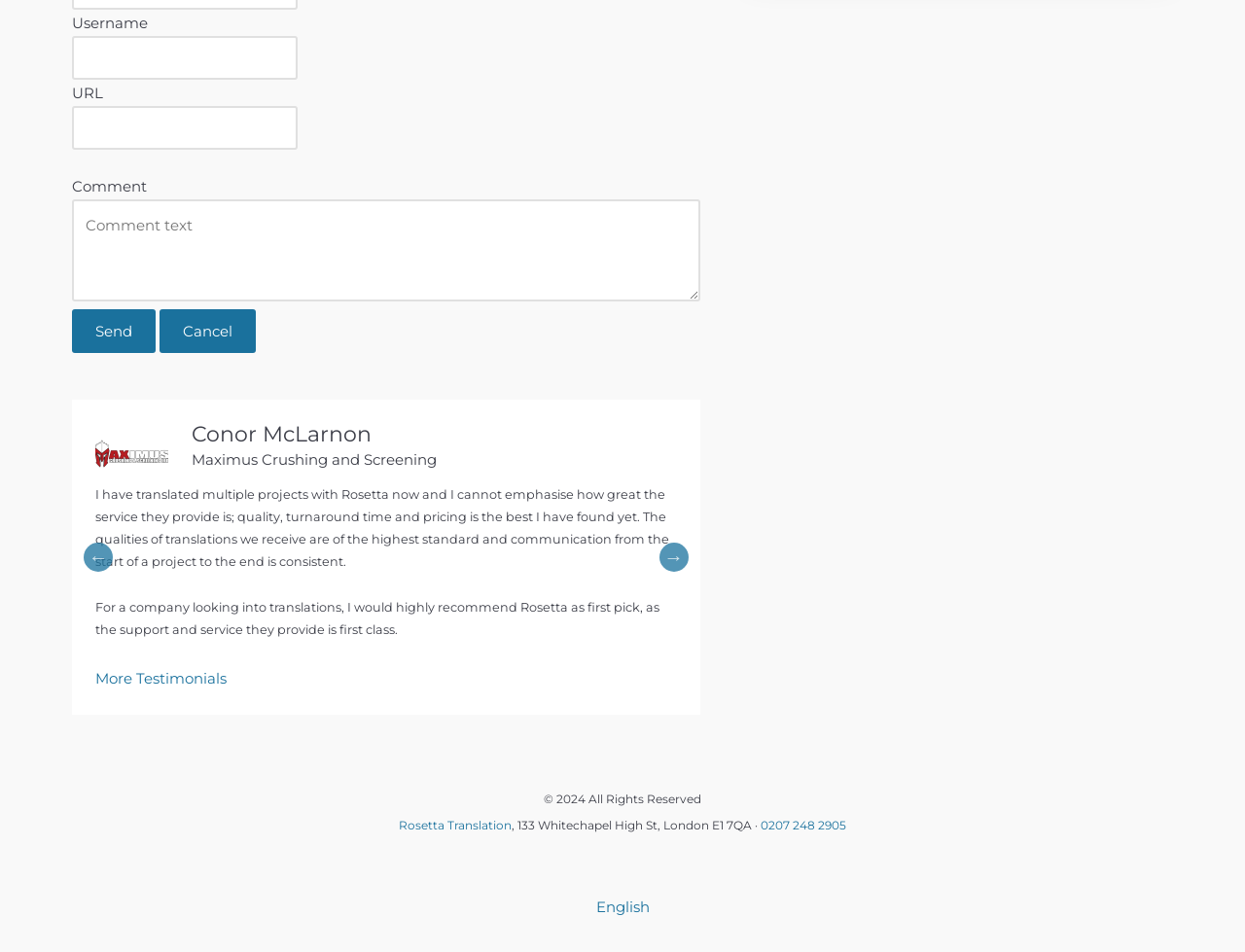Determine the bounding box coordinates of the element that should be clicked to execute the following command: "Enter username".

[0.058, 0.038, 0.239, 0.084]